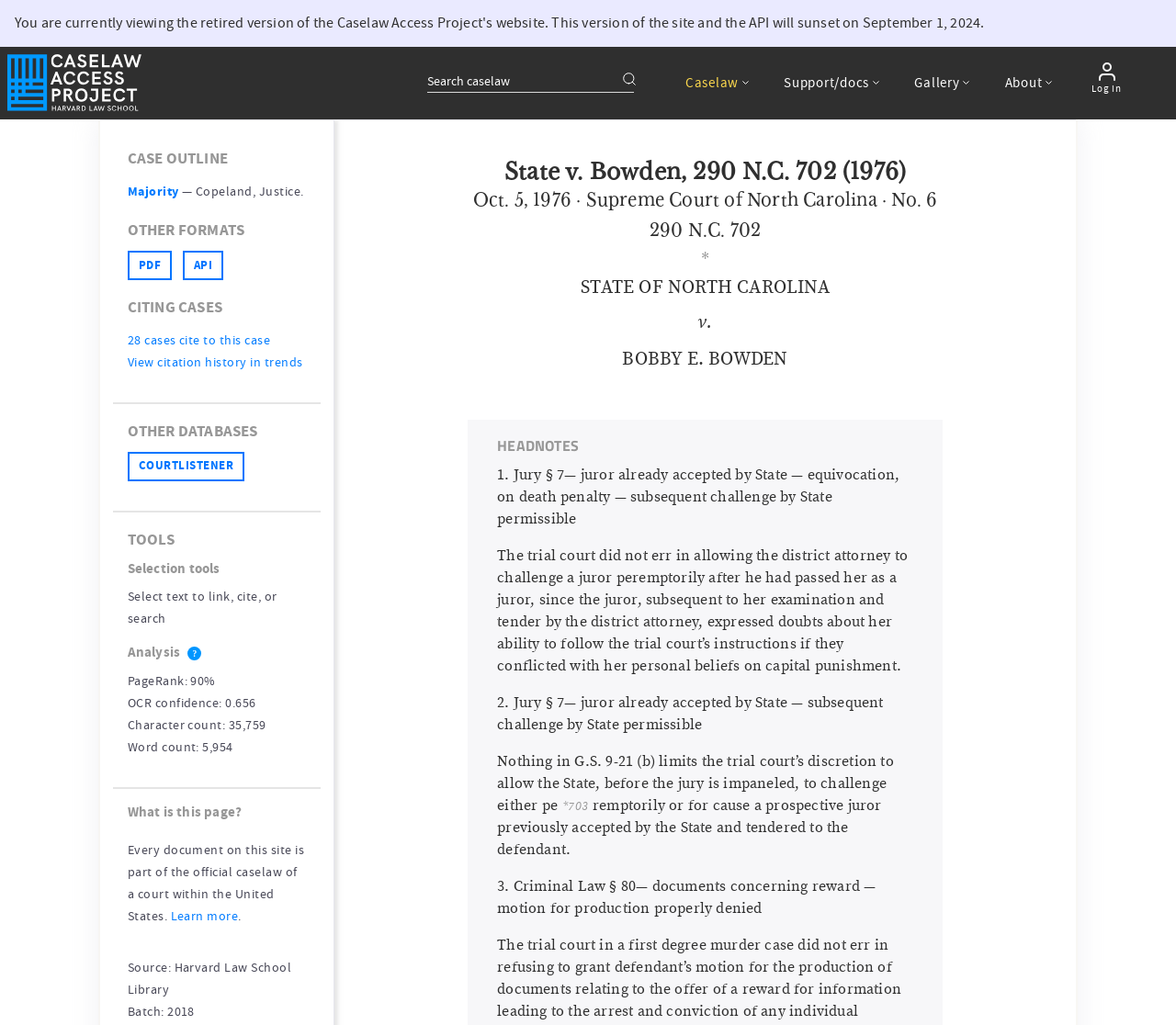Using the information in the image, give a comprehensive answer to the question: 
What is the case number of State v. Bowden?

The case number can be found in the heading 'State v. Bowden, 290 N.C. 702 (1976)' which is located at the top of the webpage.